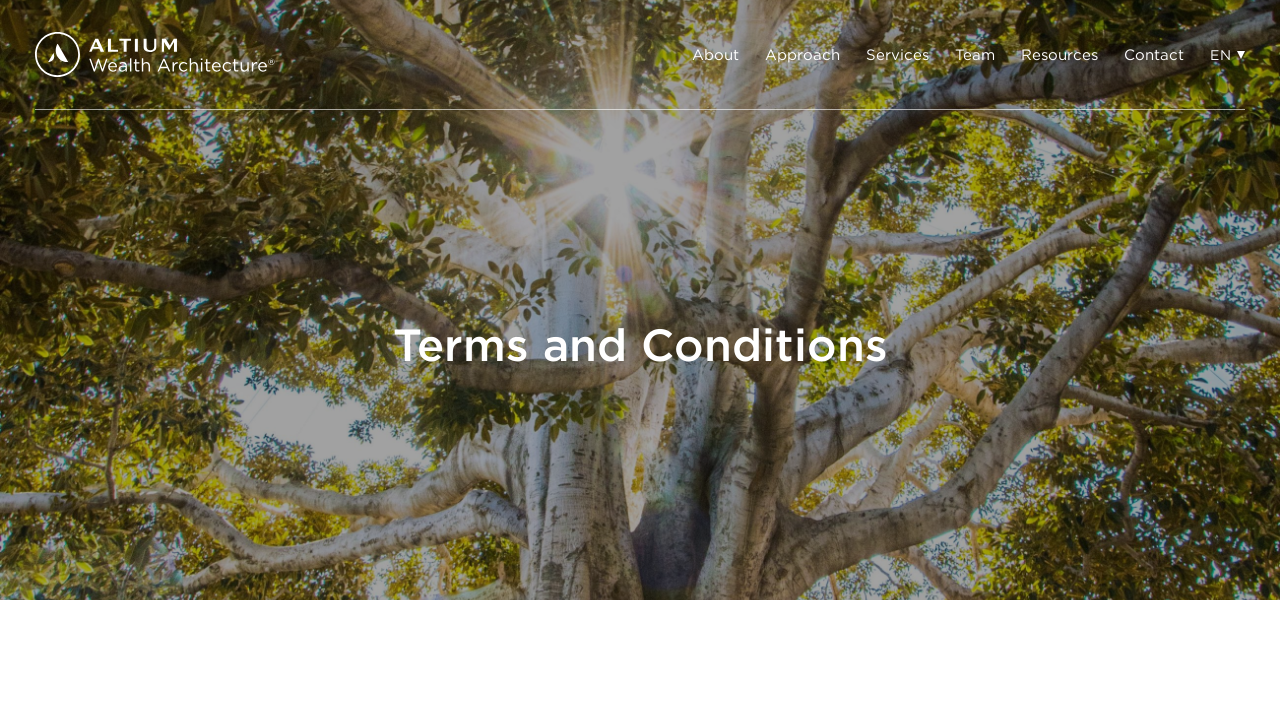Where is the 'Terms and Conditions' heading located?
Using the image provided, answer with just one word or phrase.

Middle of the page